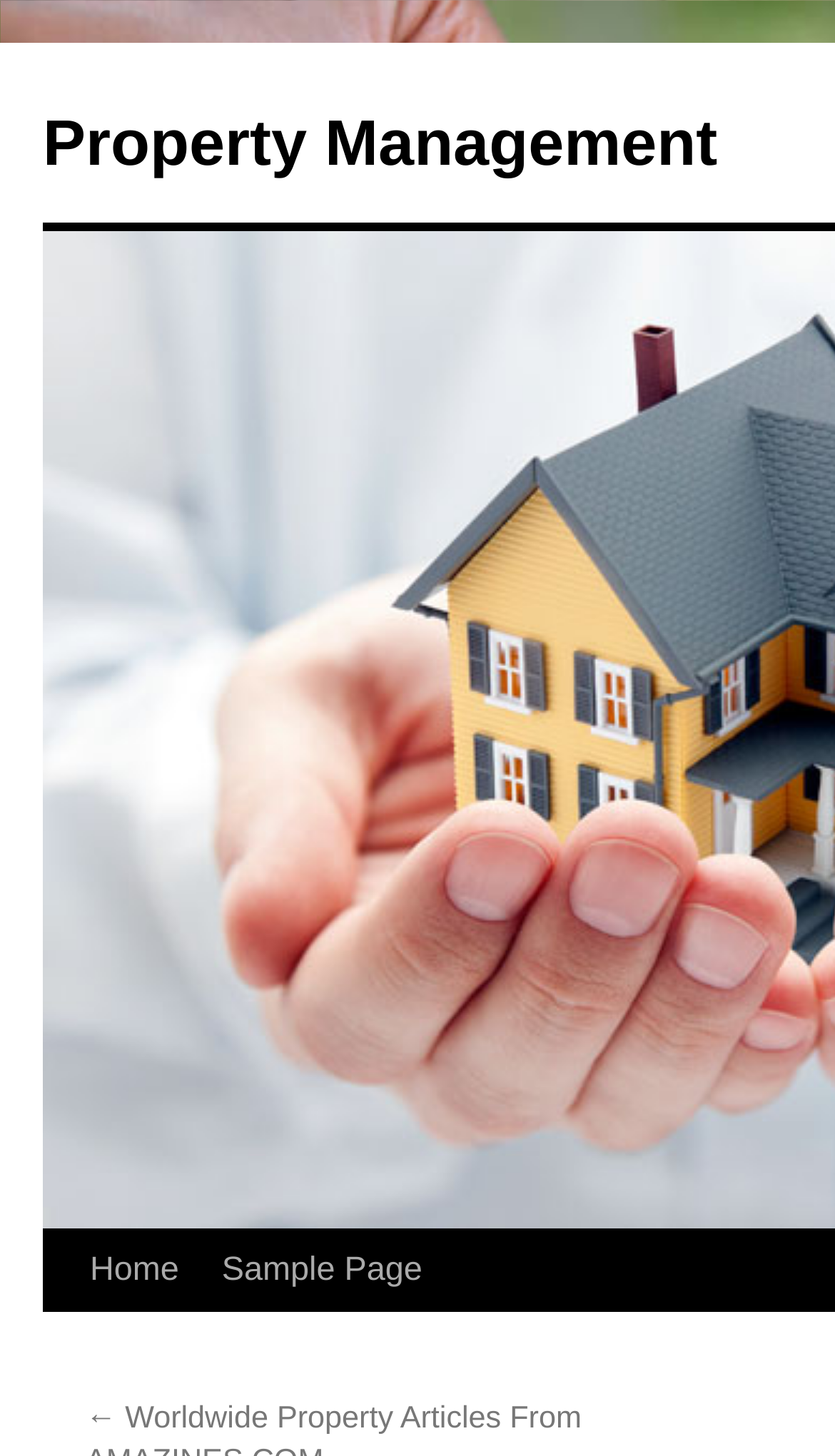Using the provided description: "Property Management", find the bounding box coordinates of the corresponding UI element. The output should be four float numbers between 0 and 1, in the format [left, top, right, bottom].

[0.051, 0.075, 0.859, 0.123]